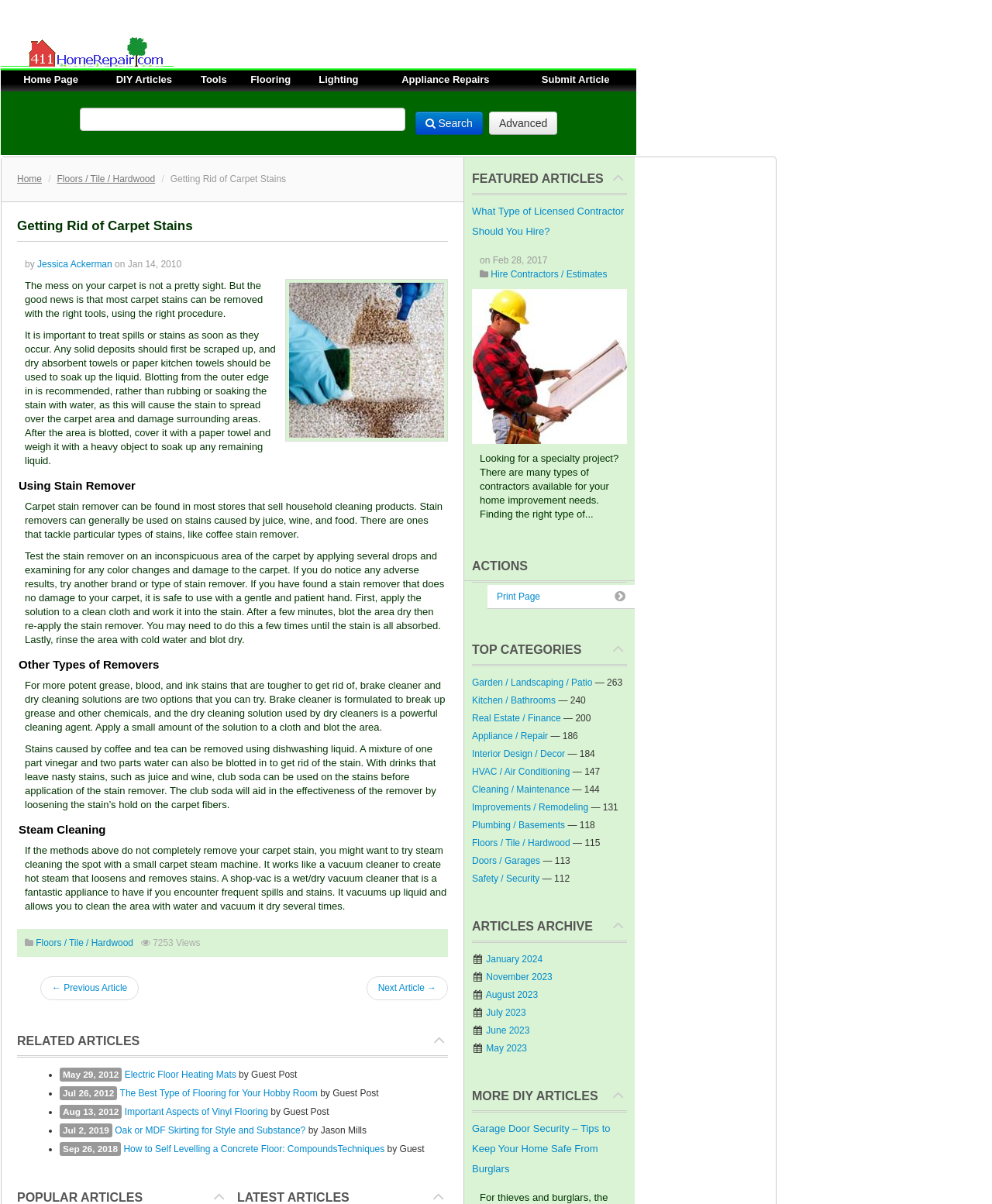Can you specify the bounding box coordinates of the area that needs to be clicked to fulfill the following instruction: "Read the article by Jessica Ackerman"?

[0.038, 0.215, 0.113, 0.224]